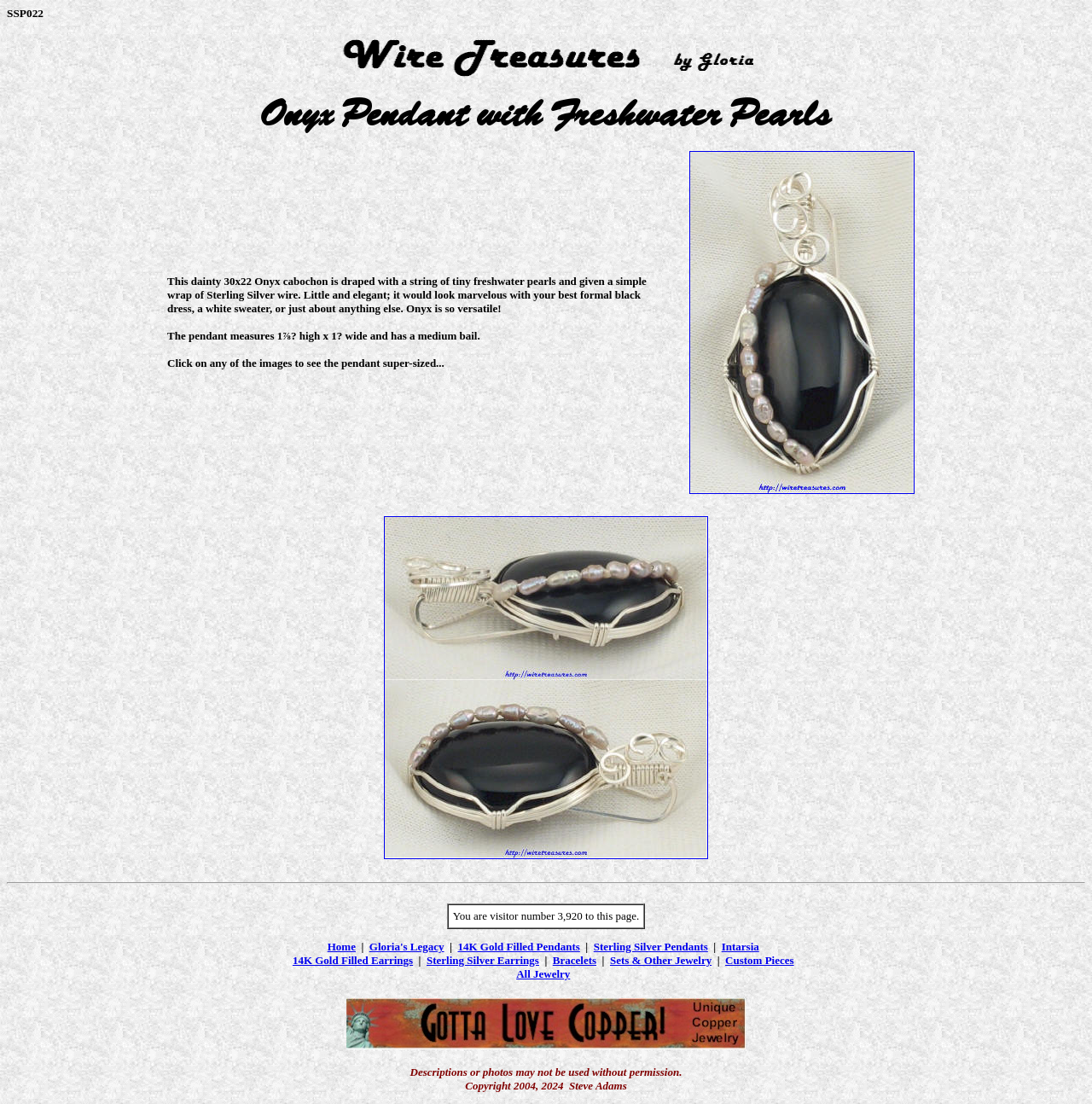What is the shape of the Onyx cabochon?
Please give a detailed and elaborate answer to the question based on the image.

The shape of the Onyx cabochon can be determined by reading the description of the product, which states 'This dainty 30x22 Onyx cabochon...'.